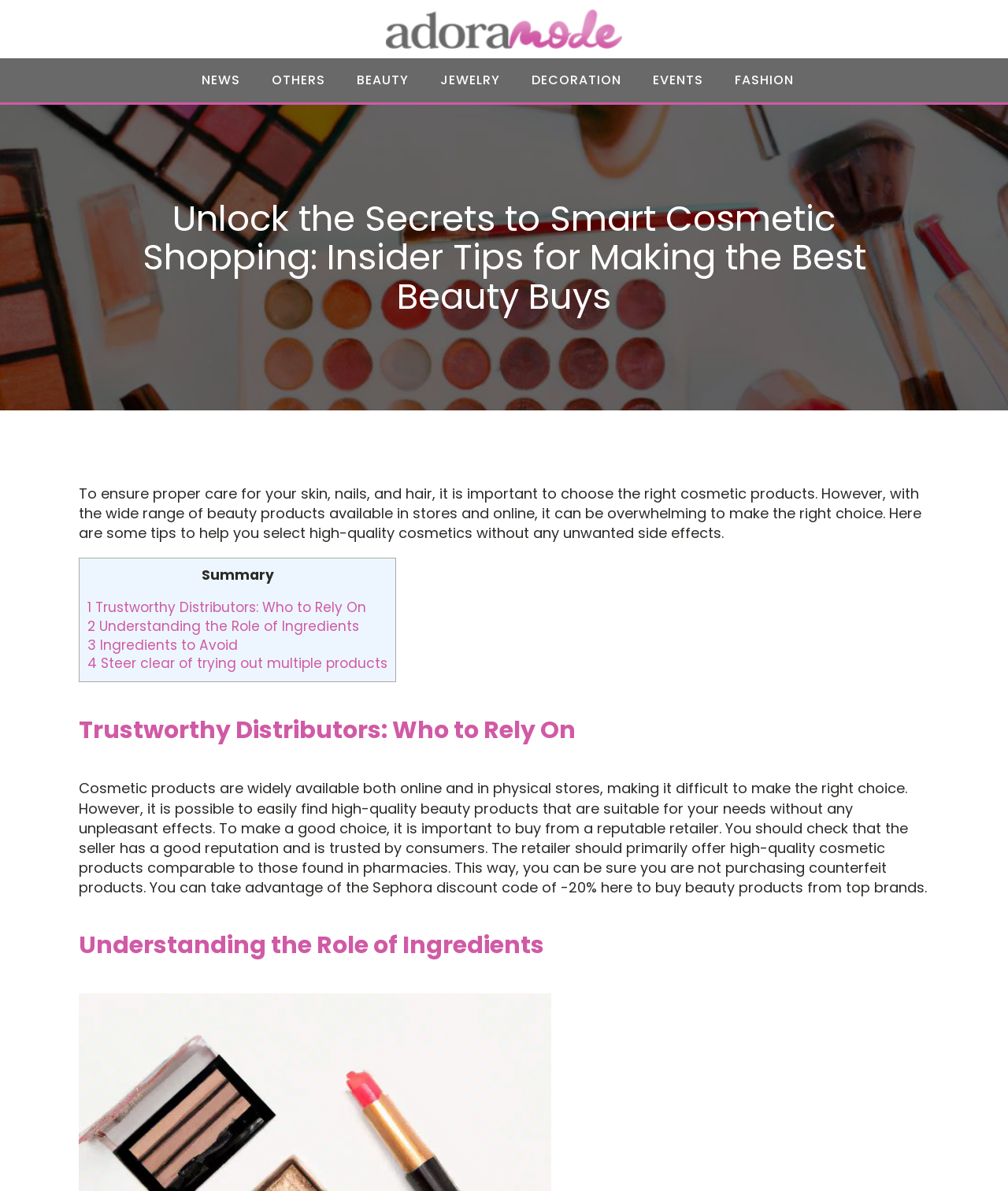Identify the bounding box coordinates of the clickable region to carry out the given instruction: "Click on Adoramode link".

[0.383, 0.008, 0.617, 0.041]